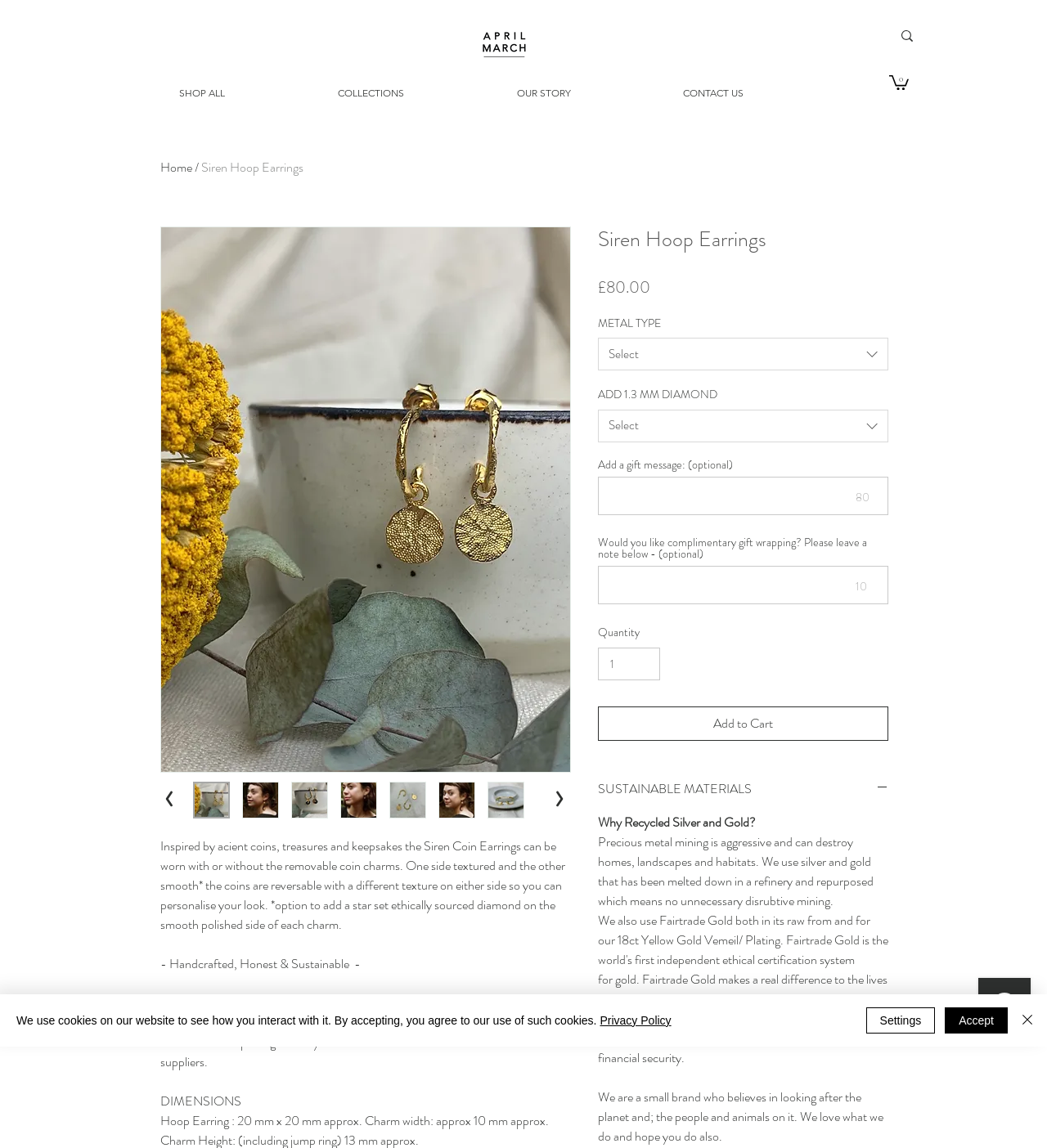Offer an in-depth caption of the entire webpage.

The webpage is about the Siren Hoop Earrings from April March Jewellery. At the top, there is a logo of April March Jewellery, a search bar, and a navigation menu with links to "SHOP ALL", "COLLECTIONS", "OUR STORY", and "CONTACT US". On the top right, there is a cart button with 0 items.

Below the navigation menu, there is a large image of the Siren Hoop Earrings, which takes up most of the width of the page. Above the image, there is a breadcrumb trail showing the path "Home > Siren Hoop Earrings". 

To the left of the image, there is a description of the earrings, stating that they are inspired by ancient coins, treasures, and keepsakes, and can be worn with or without removable coin charms. The description also mentions the materials used, including recycled silver or fairmined gold.

Below the image, there are several sections. The first section displays the price of the earrings, £80.00, and provides options to select the metal type and add a 1.3mm diamond. There is also a section to add a gift message and request complimentary gift wrapping.

The next section is about sustainability, with a heading "SUSTAINABLE MATERIALS" and a brief description of why the brand uses recycled silver and gold. There is also a section explaining the brand's values and mission.

At the bottom of the page, there is a cookie policy alert with links to the privacy policy and buttons to accept, settings, or close the alert. There is also an iframe for Wix Chat.